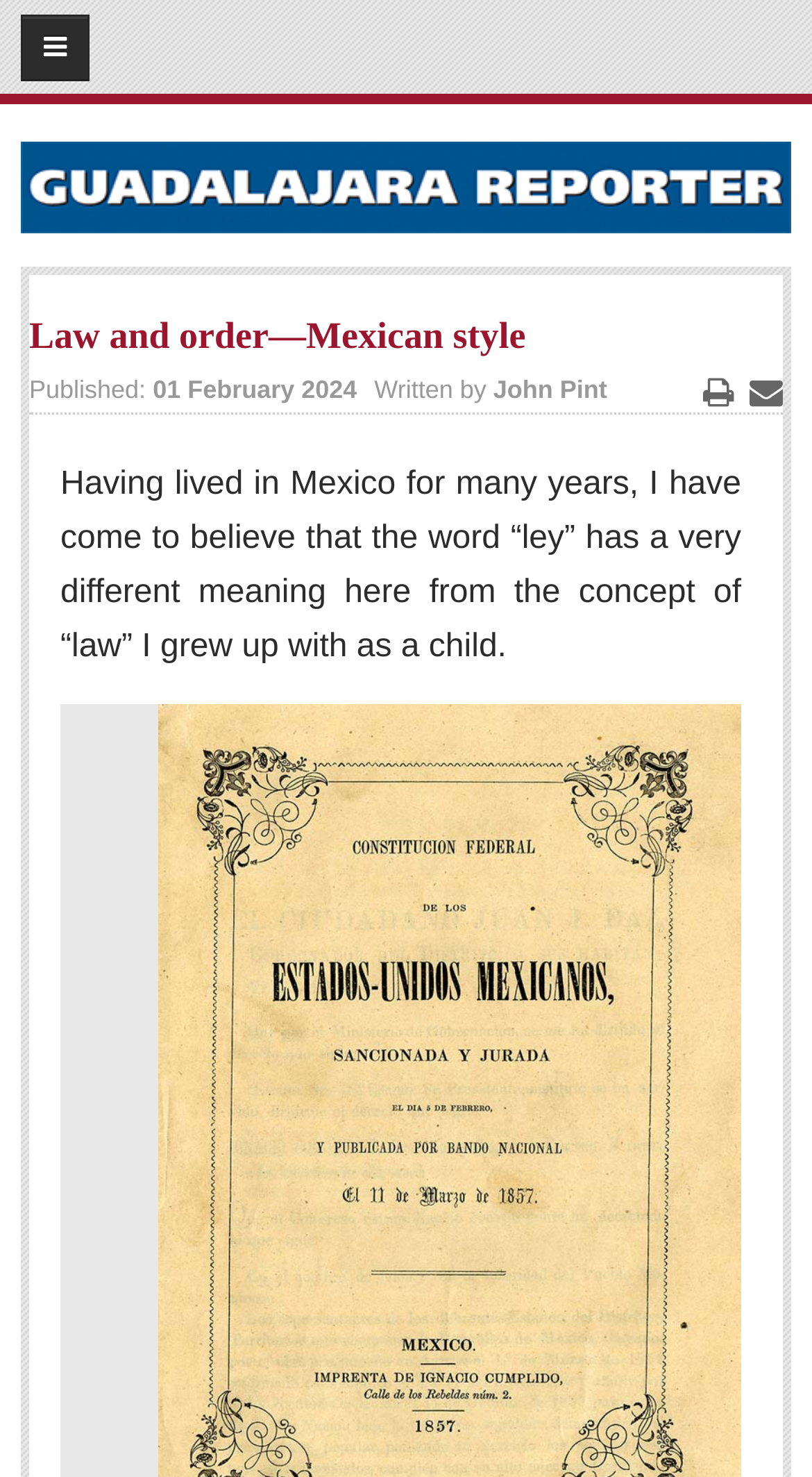Analyze and describe the webpage in a detailed narrative.

This webpage appears to be the homepage of an English-language newspaper called The Guadalajara Reporter, with a focus on news and articles about Mexico. At the top left of the page, there is a button with an icon, followed by a link to the newspaper's name. Below this, there is a horizontal menu with links to various sections, including "SUBSCRIBE", "HOME", and "ACCESS".

On the left side of the page, there is a vertical menu with links to submit a story, submit a letter to the editor, and access a suggestion box. Below this, there are links to login, subscribe, and view subscription packages. Further down, there are links to advertising and pricing information.

The main content of the page is an article titled "Law and order—Mexican style", which is displayed prominently in the center of the page. The article has a heading and a brief summary, followed by the full text. Above the article, there are links to print and email the article.

To the right of the article, there is a sidebar with additional information, including the publication date and author of the article. There are also links to support and contact the newspaper, as well as to view letters to the editor.

Overall, the webpage is well-organized and easy to navigate, with clear headings and concise text. The layout is clean and functional, making it easy to find and read the various articles and sections.